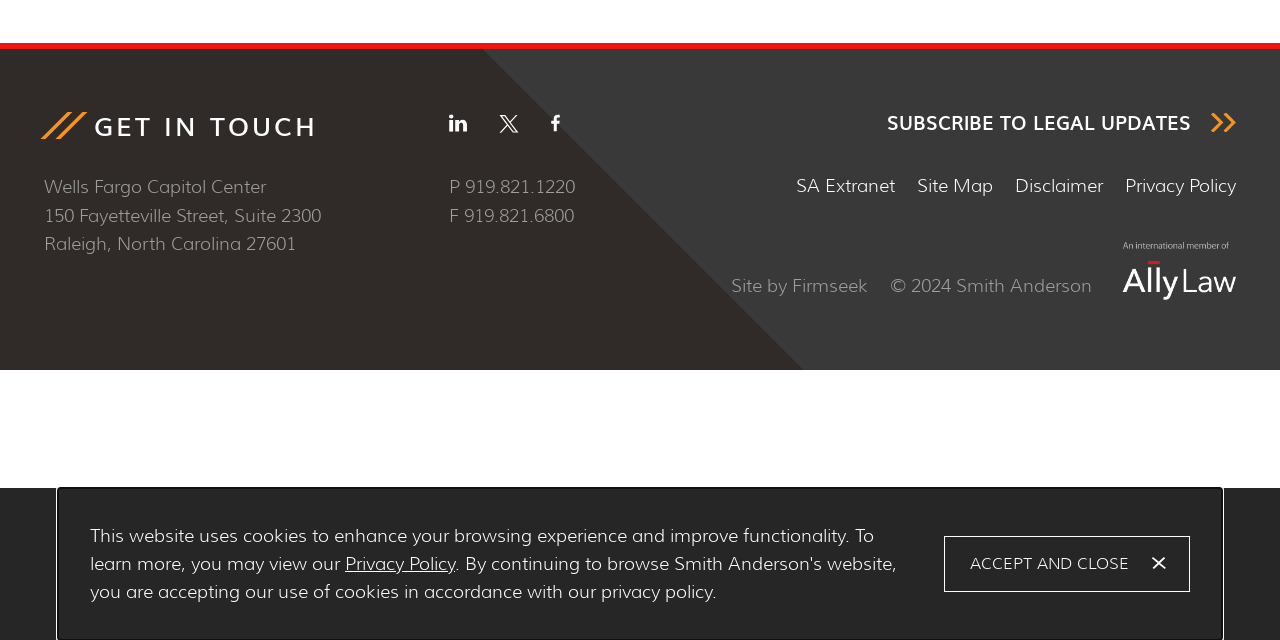Determine the bounding box for the UI element that matches this description: "Accept and Close".

[0.738, 0.838, 0.93, 0.924]